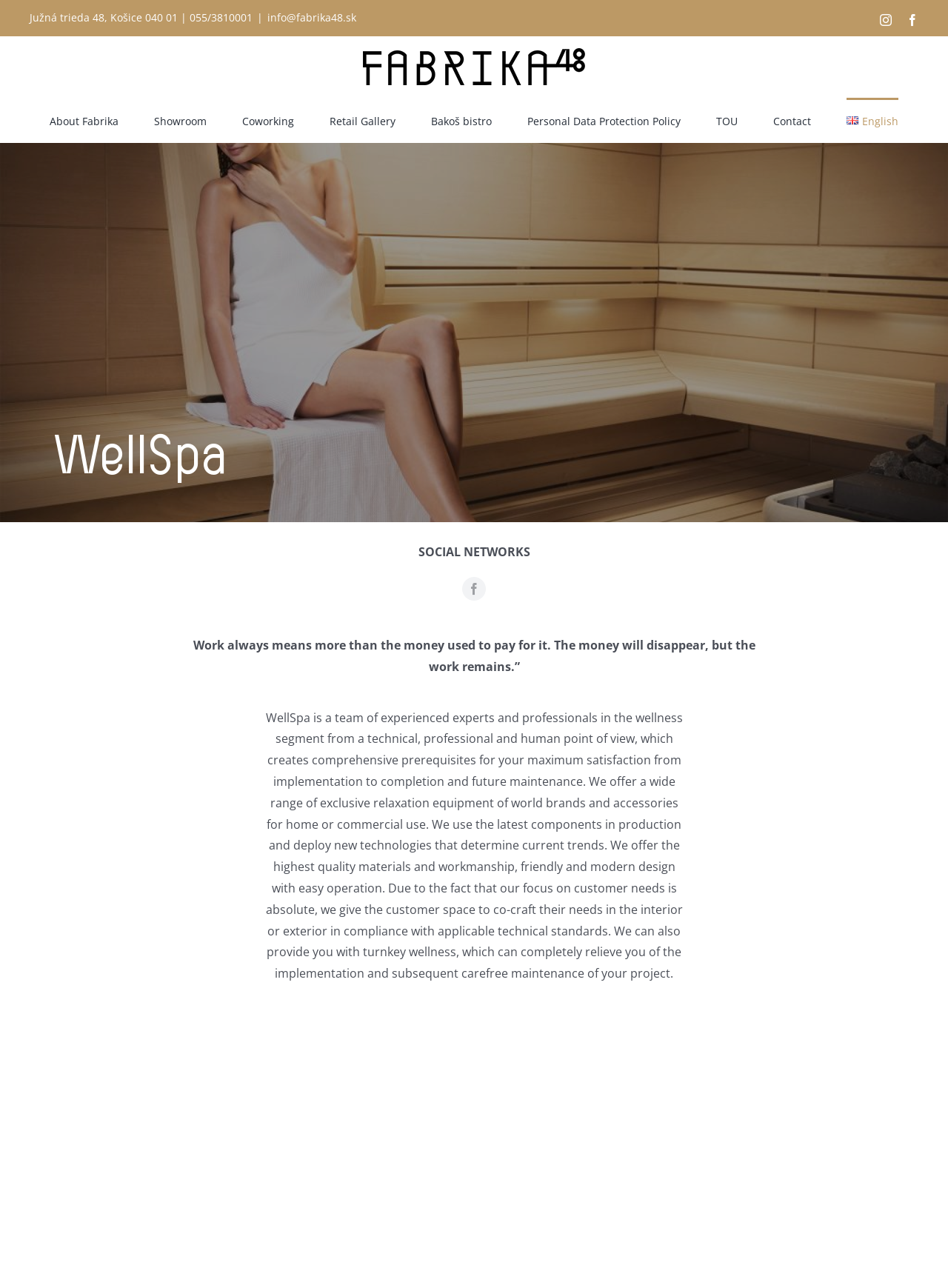Please provide the bounding box coordinates for the element that needs to be clicked to perform the following instruction: "Navigate to the About Fabrika page". The coordinates should be given as four float numbers between 0 and 1, i.e., [left, top, right, bottom].

[0.053, 0.076, 0.125, 0.11]